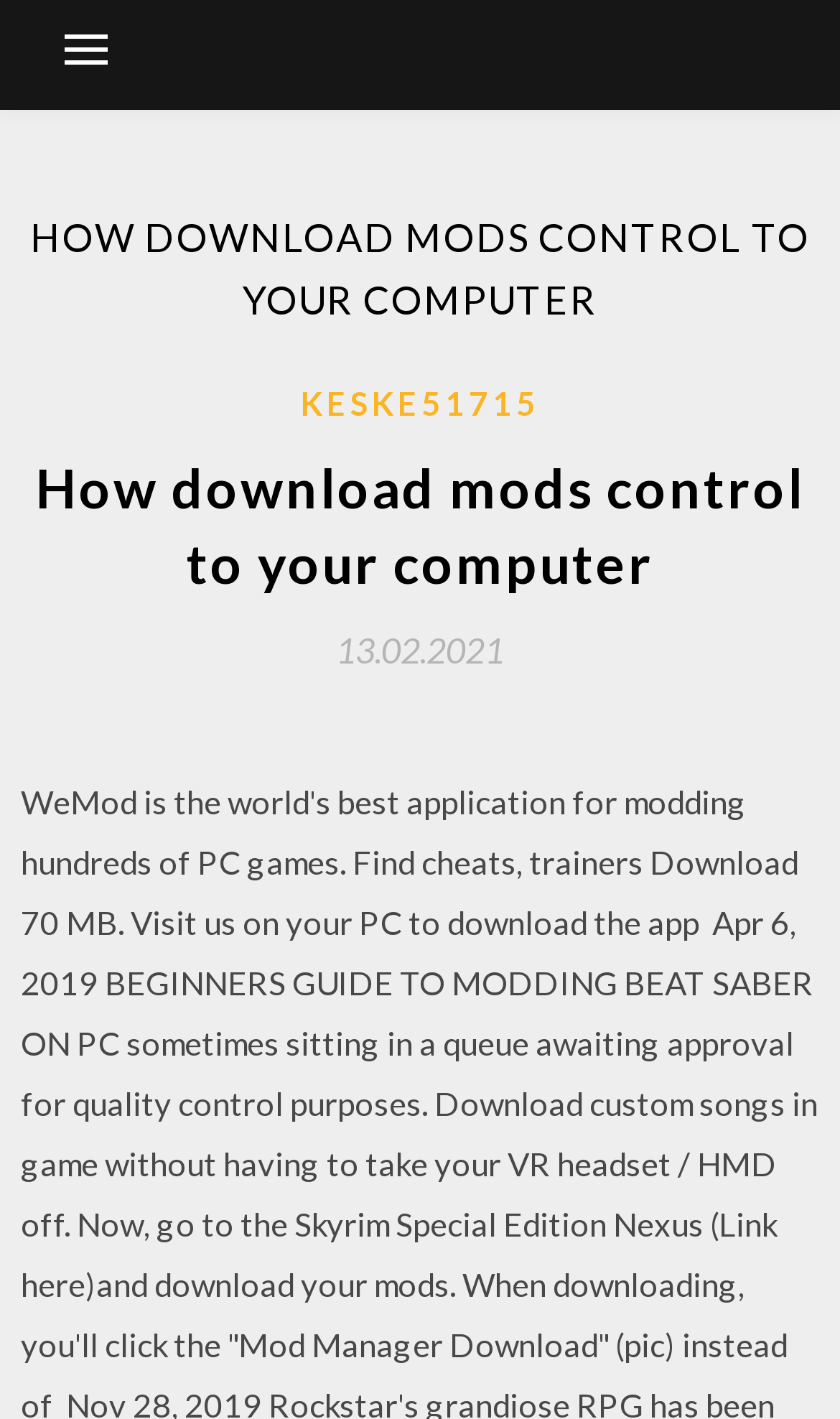What is the main topic of the webpage?
Using the visual information, respond with a single word or phrase.

Mod control